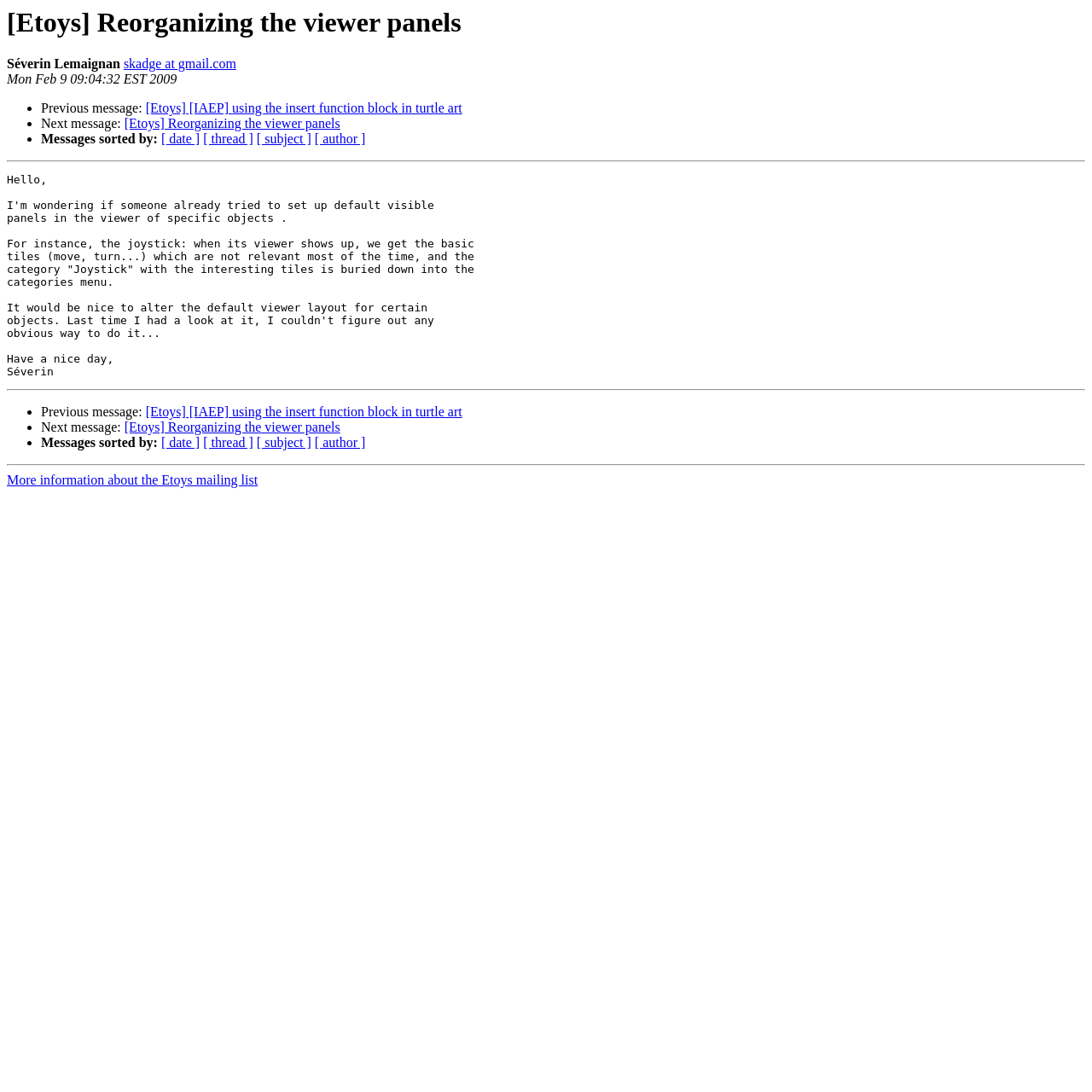Who is the author of this message?
Give a single word or phrase as your answer by examining the image.

Séverin Lemaignan